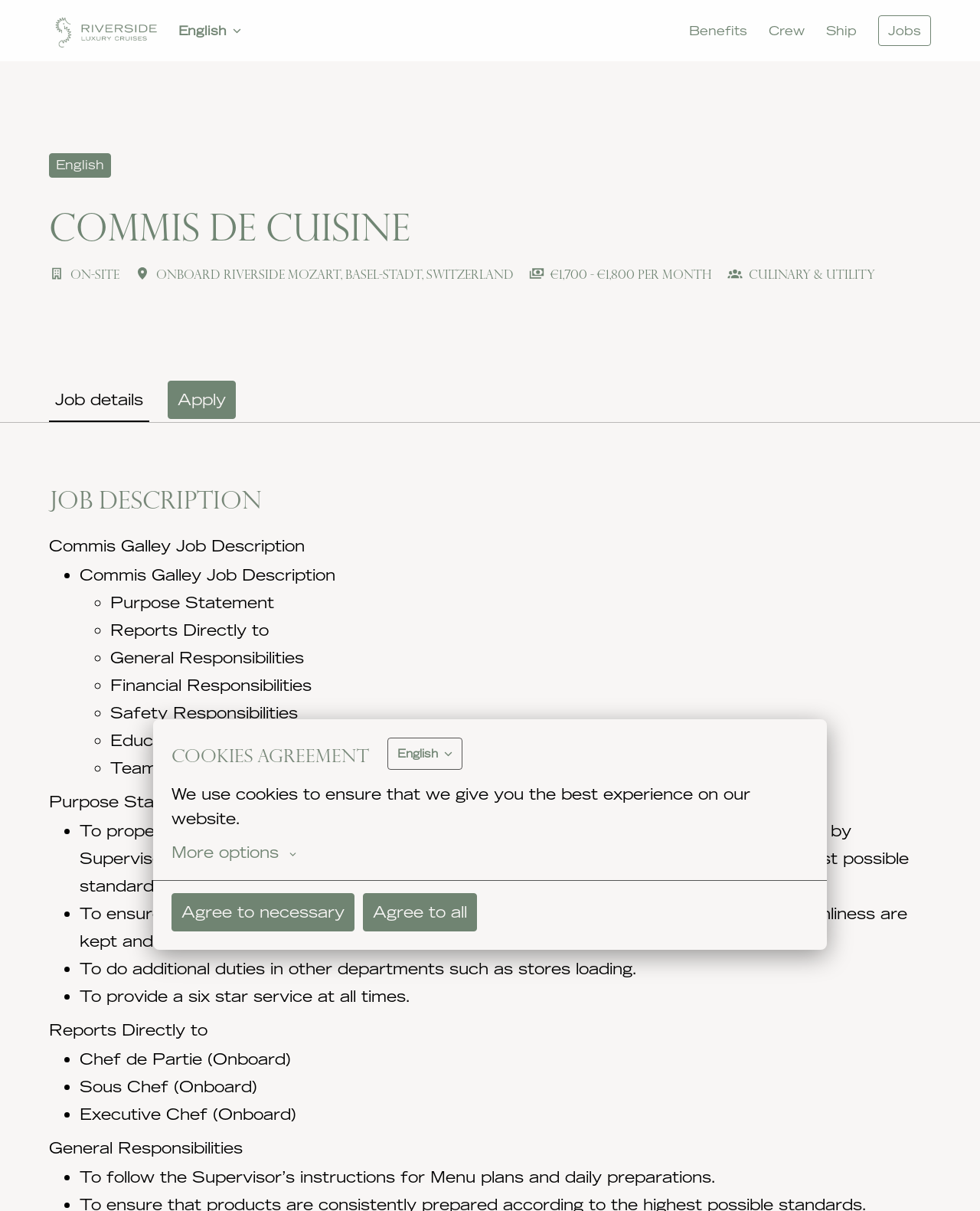Please mark the clickable region by giving the bounding box coordinates needed to complete this instruction: "Click the 'Benefits' link".

[0.694, 0.013, 0.772, 0.038]